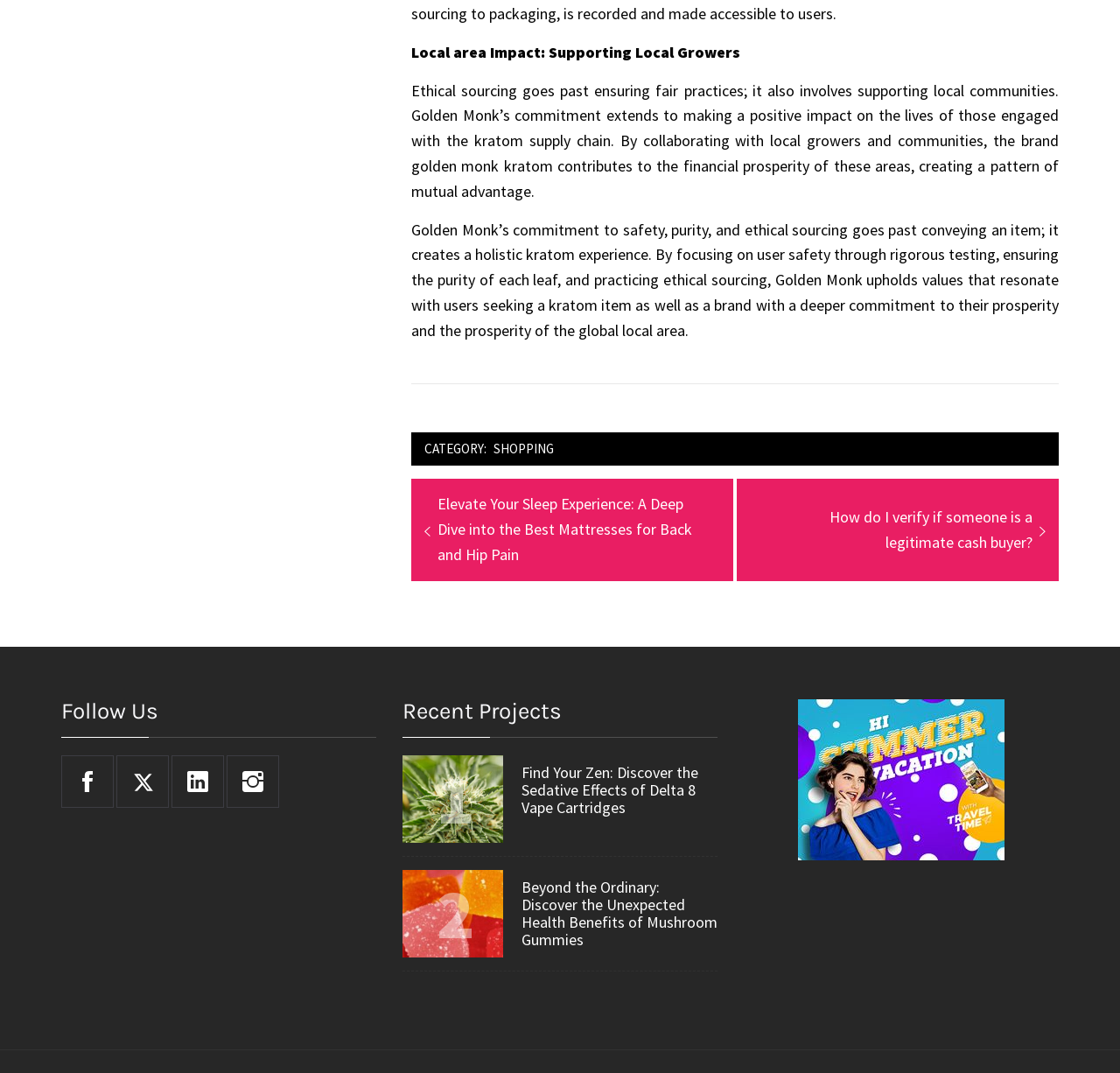What is the brand name mentioned in the webpage?
Analyze the image and deliver a detailed answer to the question.

The brand name 'Golden Monk' is mentioned in the webpage as part of the text 'Golden Monk’s commitment to safety, purity, and ethical sourcing goes past conveying an item; it creates a holistic kratom experience.'